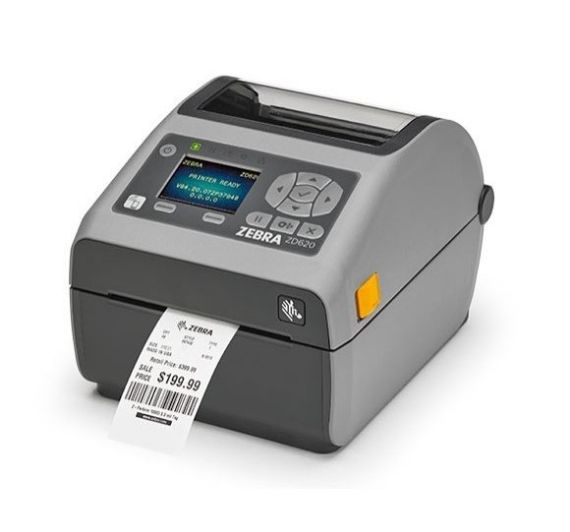Observe the image and answer the following question in detail: What is the price displayed on the label?

The caption states that the label being printed clearly displays a price of $199.99, which indicates the printer's capability to produce high-quality, clear labels.